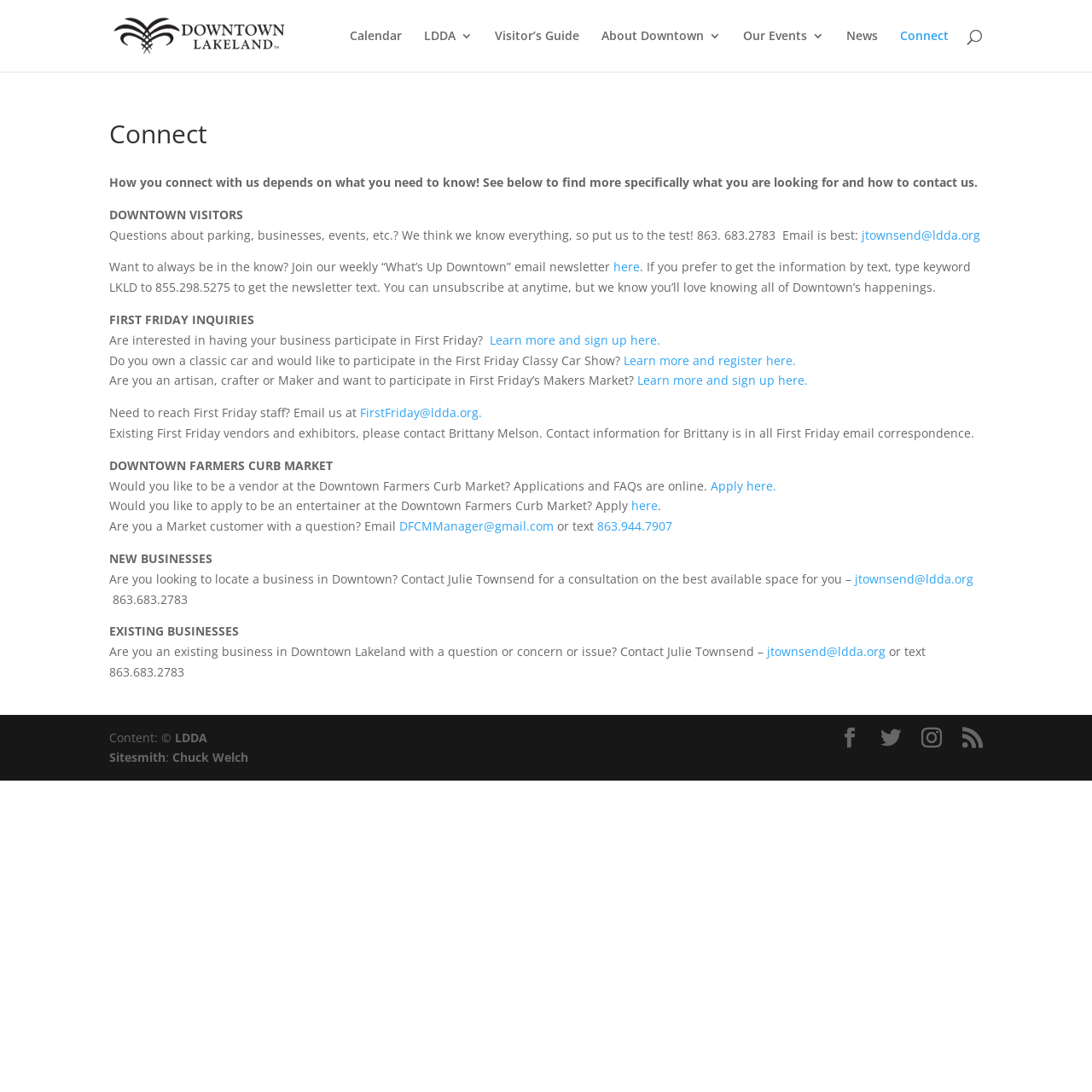Determine the bounding box coordinates of the UI element described by: "Visitor’s Guide".

[0.453, 0.027, 0.53, 0.066]